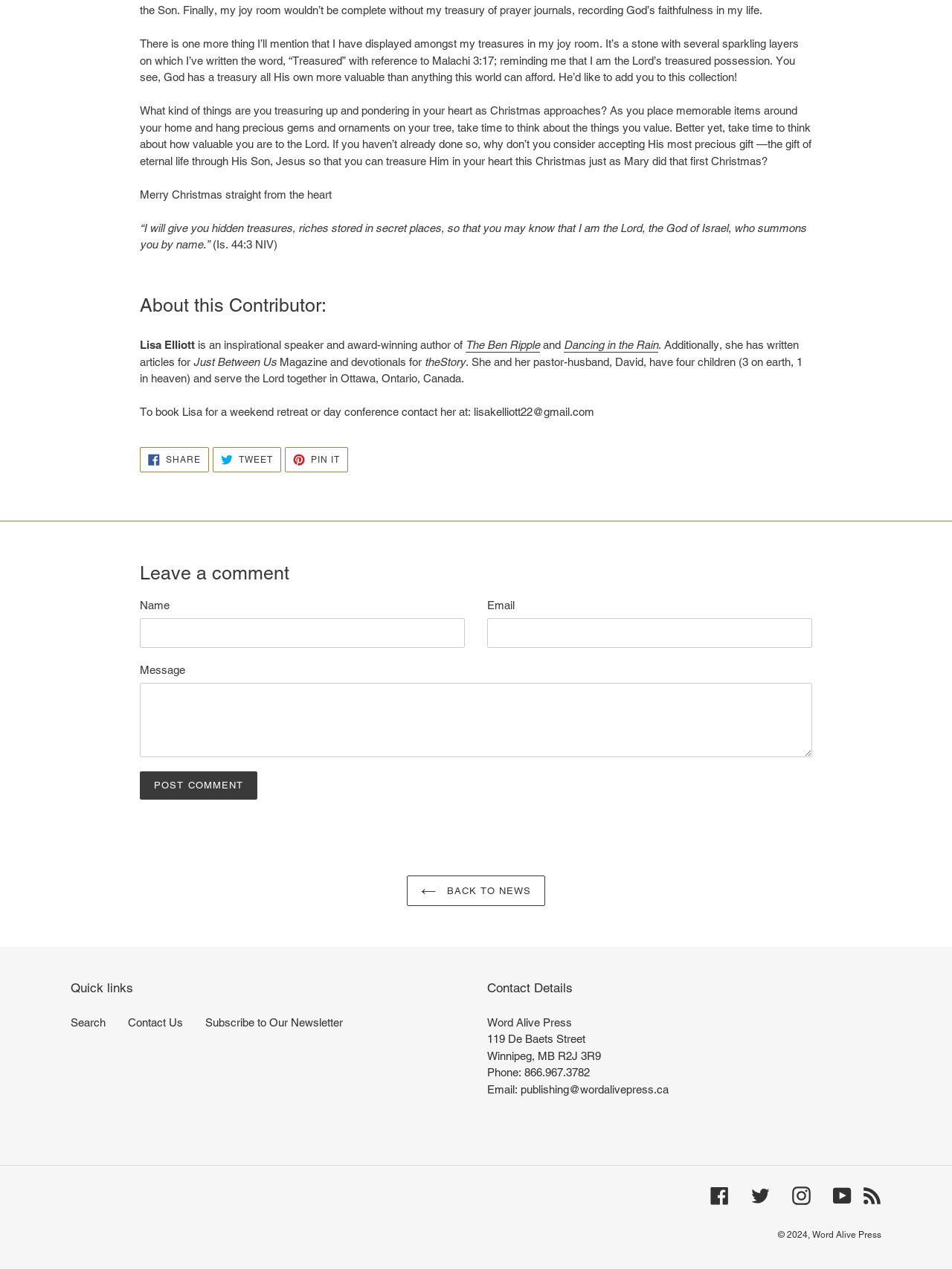With reference to the image, please provide a detailed answer to the following question: What is the name of the publishing company?

The name of the publishing company is Word Alive Press, which is mentioned at the bottom of the webpage in the 'Contact Details' section.